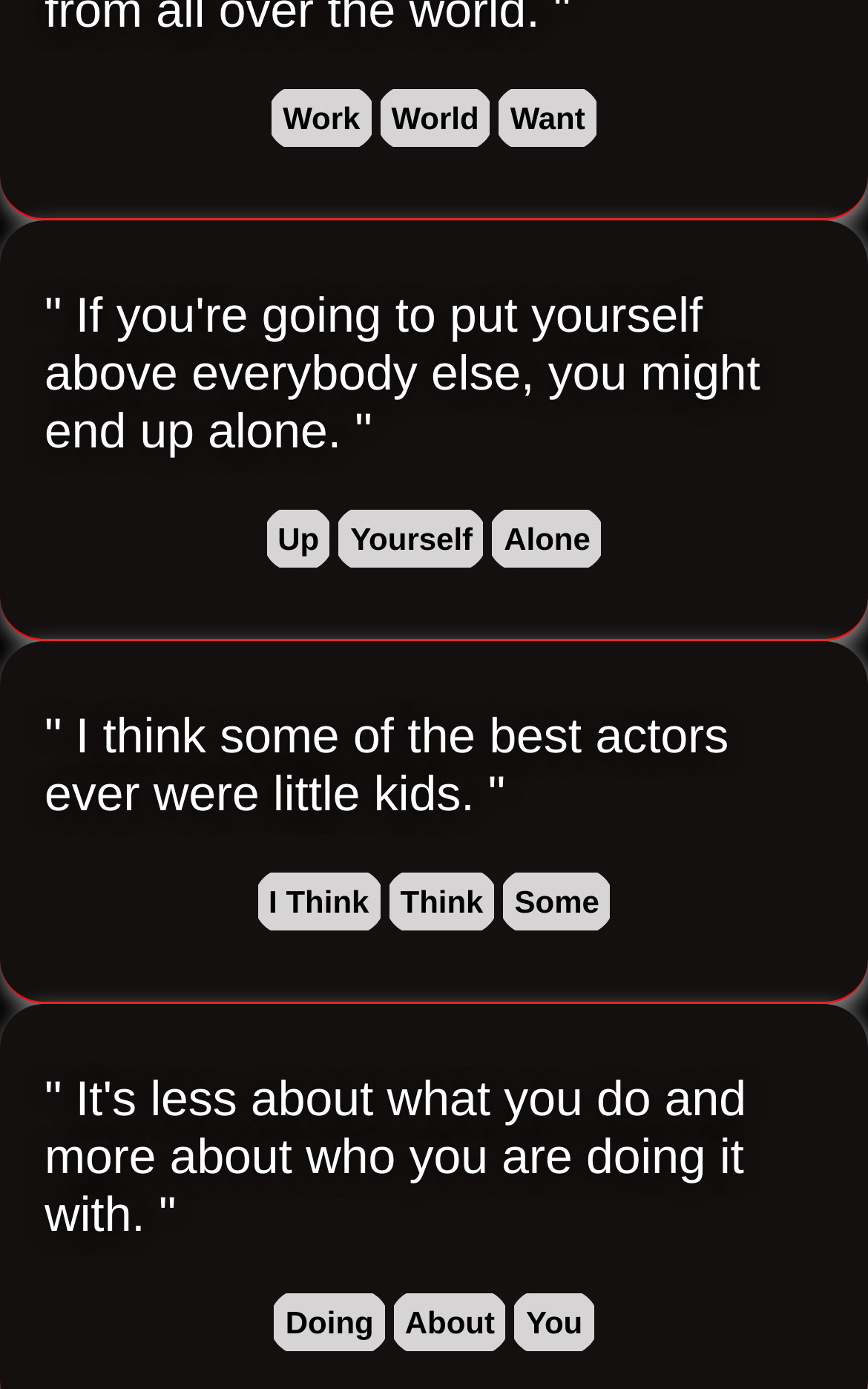Locate and provide the bounding box coordinates for the HTML element that matches this description: "Search".

None